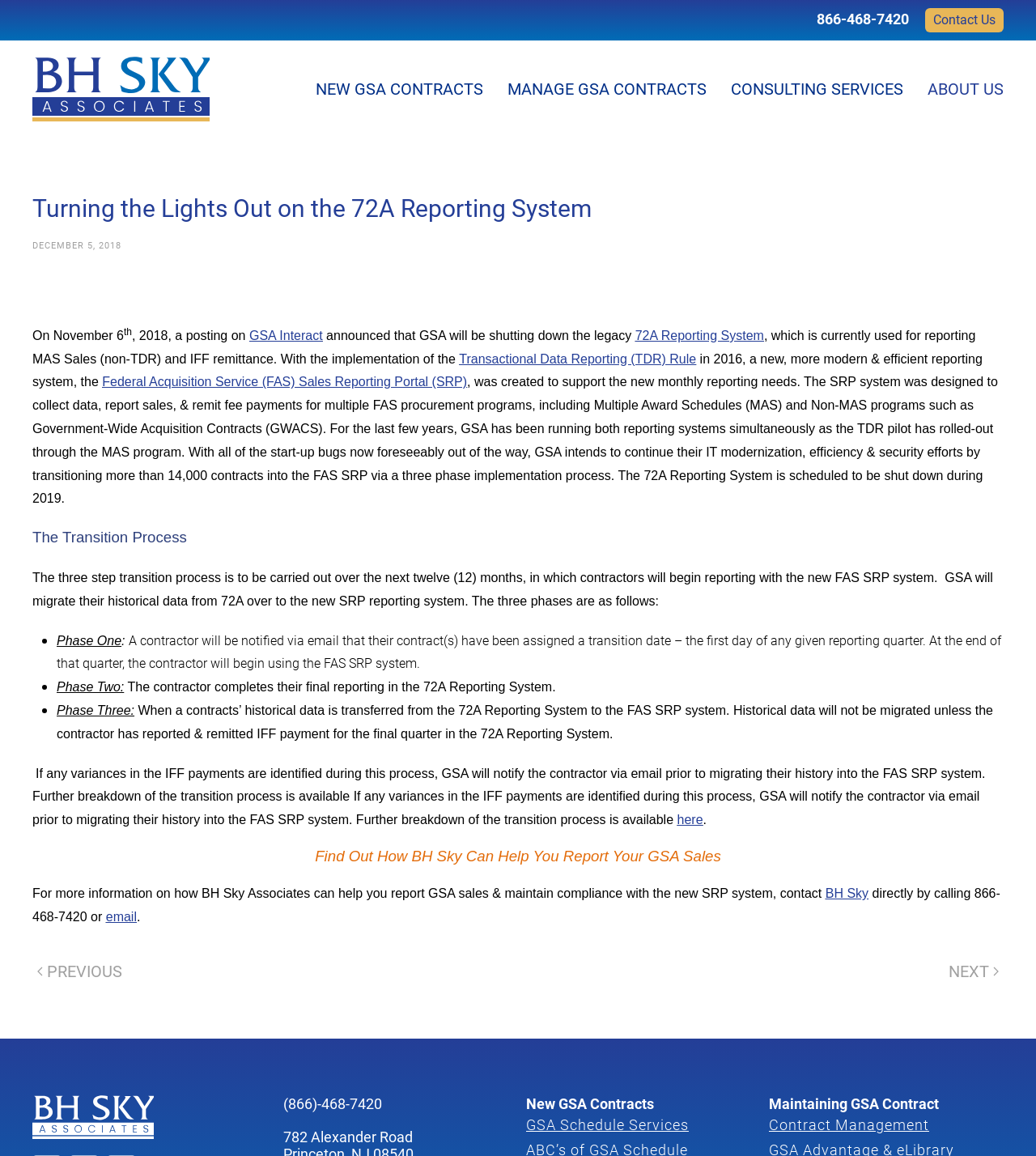Determine the main headline of the webpage and provide its text.

Turning the Lights Out on the 72A Reporting System